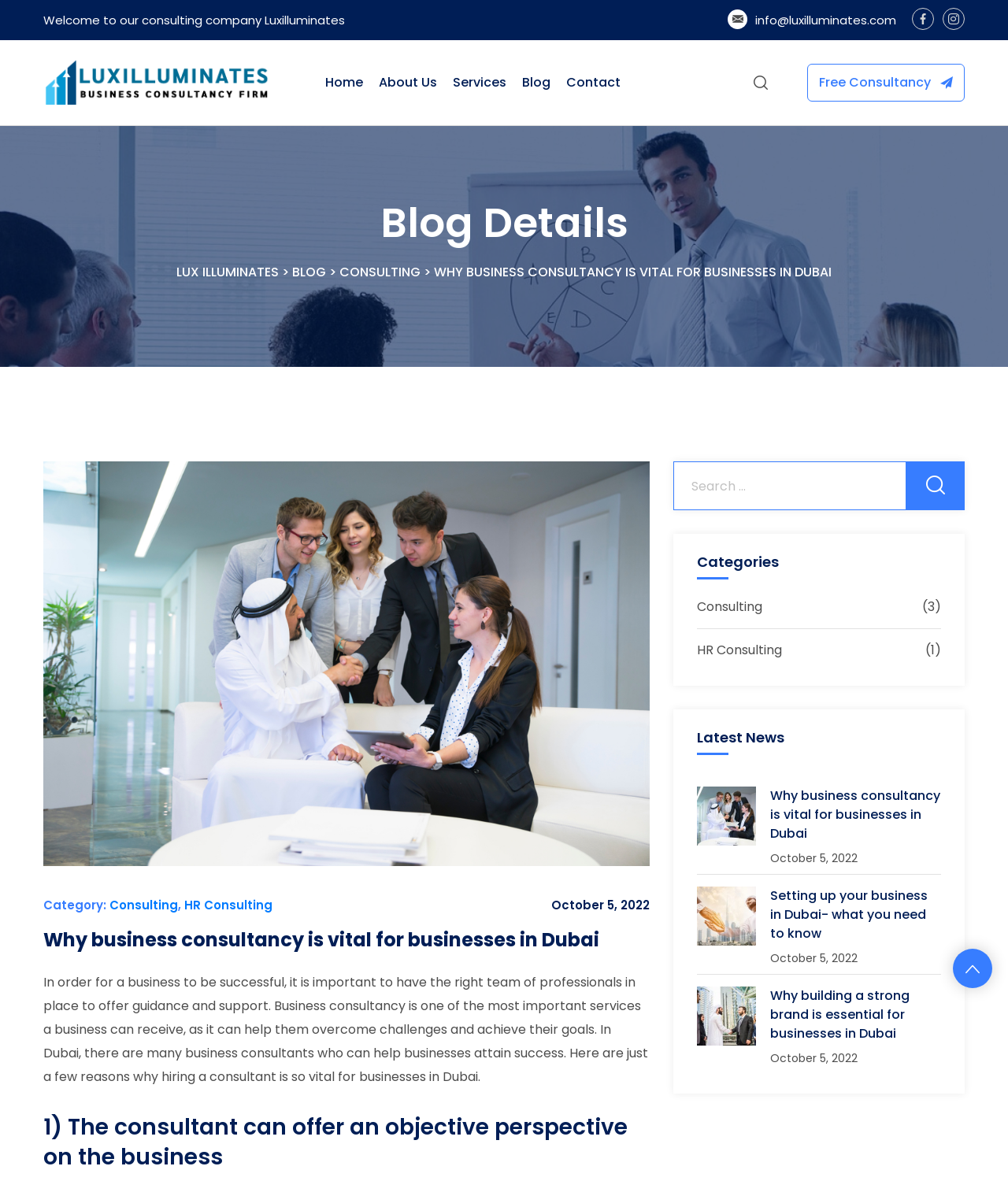Find the bounding box coordinates for the UI element whose description is: "name="s" placeholder="Search ..."". The coordinates should be four float numbers between 0 and 1, in the format [left, top, right, bottom].

[0.668, 0.391, 0.899, 0.432]